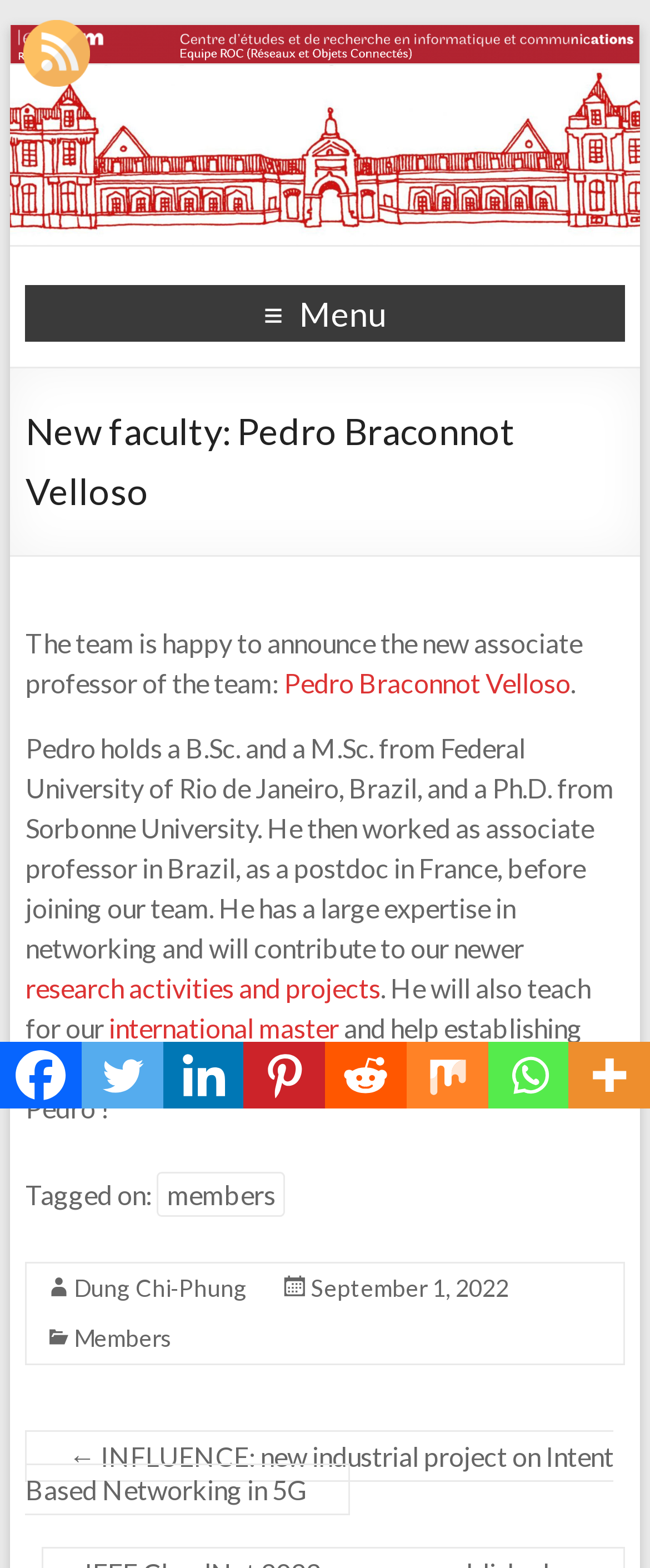Find the bounding box coordinates of the clickable area required to complete the following action: "Click on Pedro Braconnot Velloso's profile".

[0.437, 0.425, 0.878, 0.445]